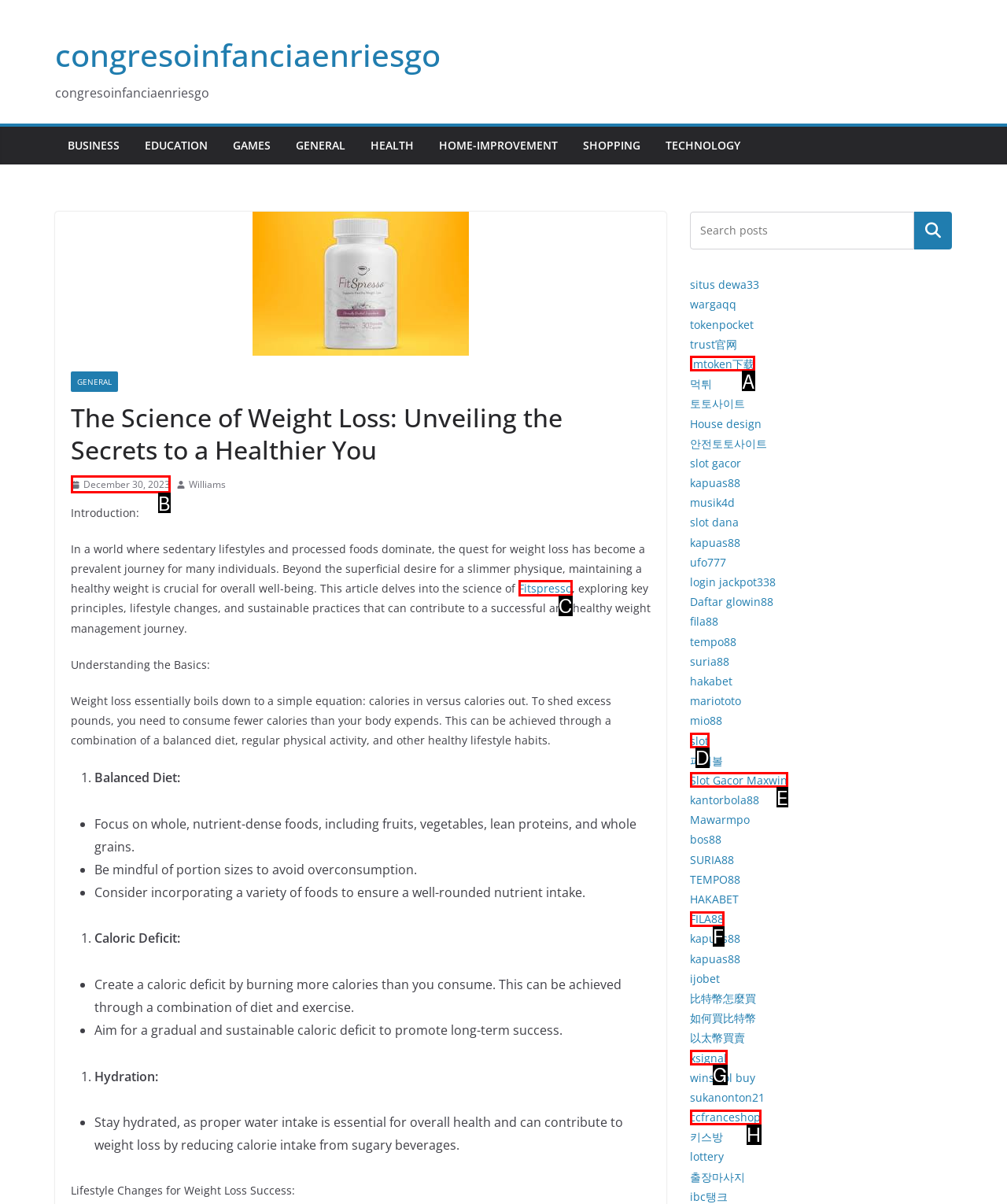Select the appropriate HTML element to click on to finish the task: Click on the Fitspresso link.
Answer with the letter corresponding to the selected option.

C